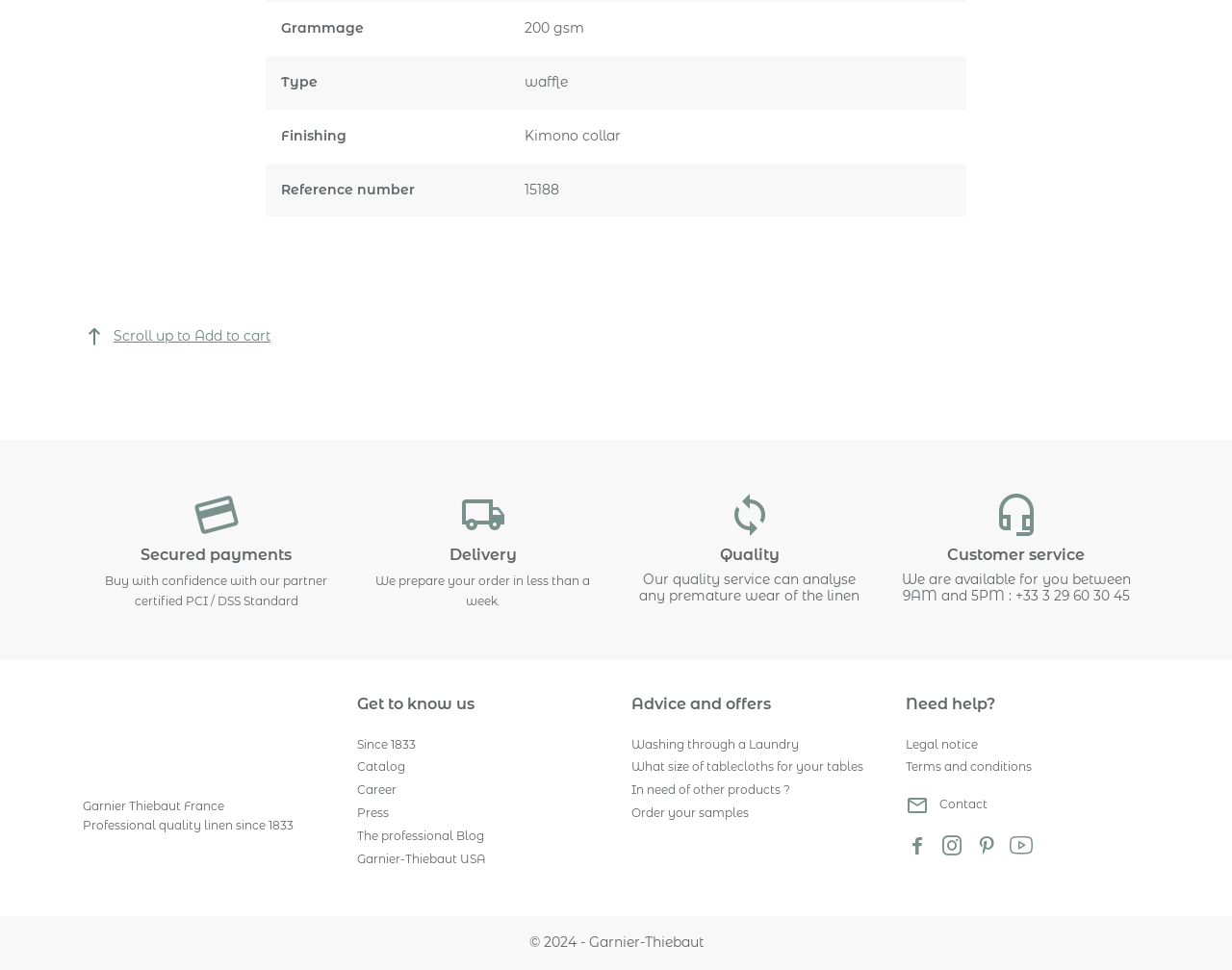Locate the UI element that matches the description name="s" title="Search" in the webpage screenshot. Return the bounding box coordinates in the format (top-left x, top-left y, bottom-right x, bottom-right y), with values ranging from 0 to 1.

None